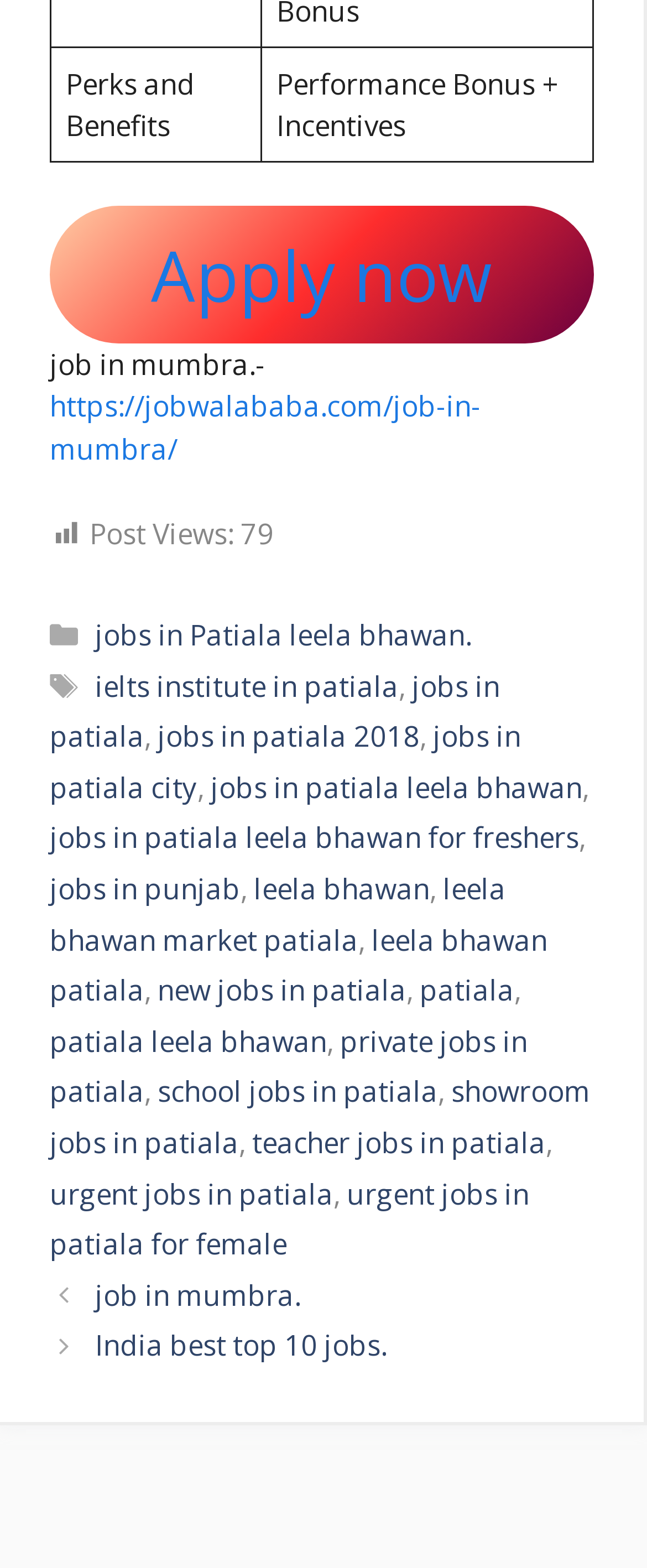From the screenshot, find the bounding box of the UI element matching this description: "jobs in patiala". Supply the bounding box coordinates in the form [left, top, right, bottom], each a float between 0 and 1.

[0.077, 0.425, 0.772, 0.482]